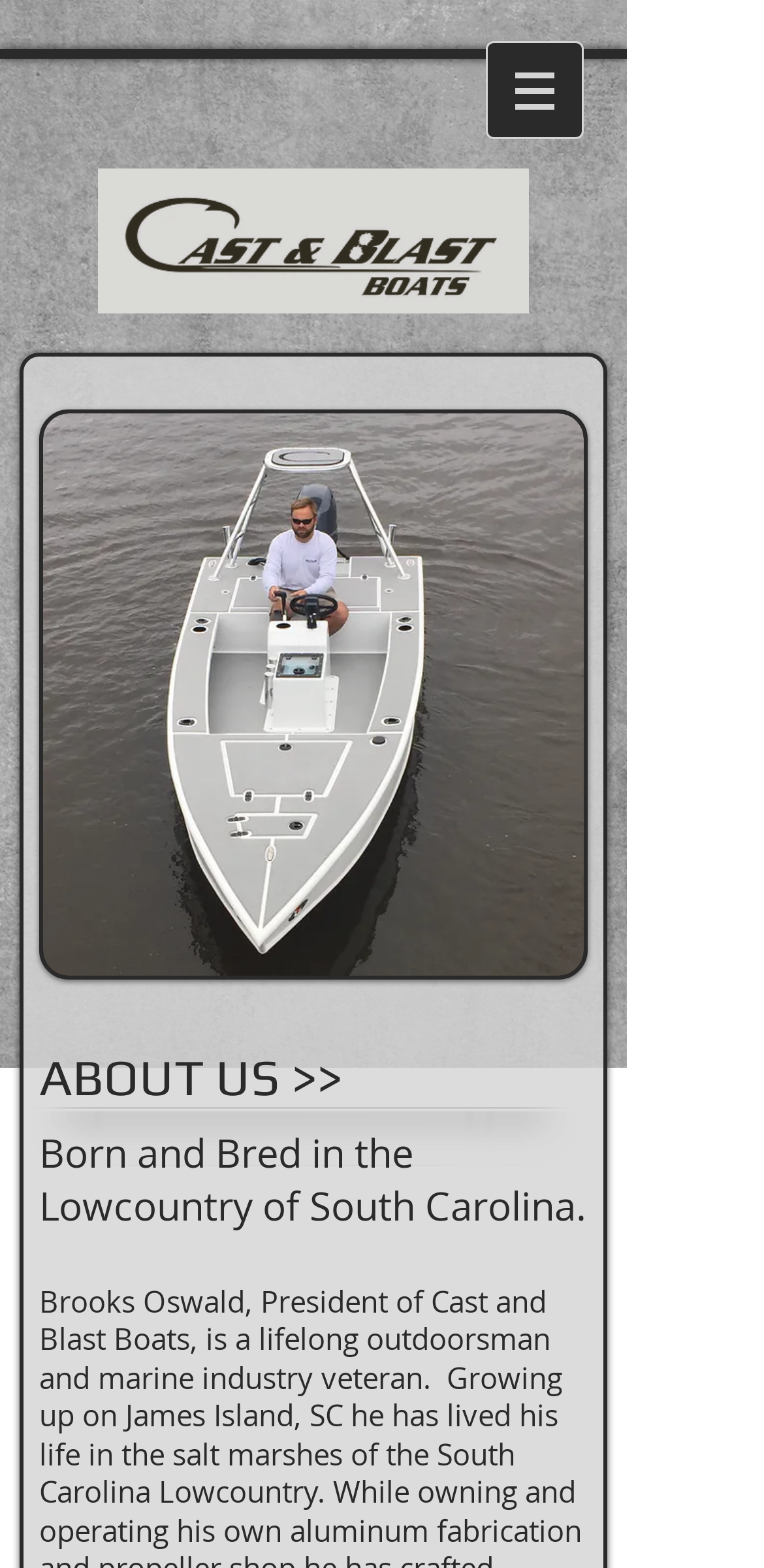Provide a one-word or short-phrase response to the question:
What is the tone of the 'About Us' section?

Informal